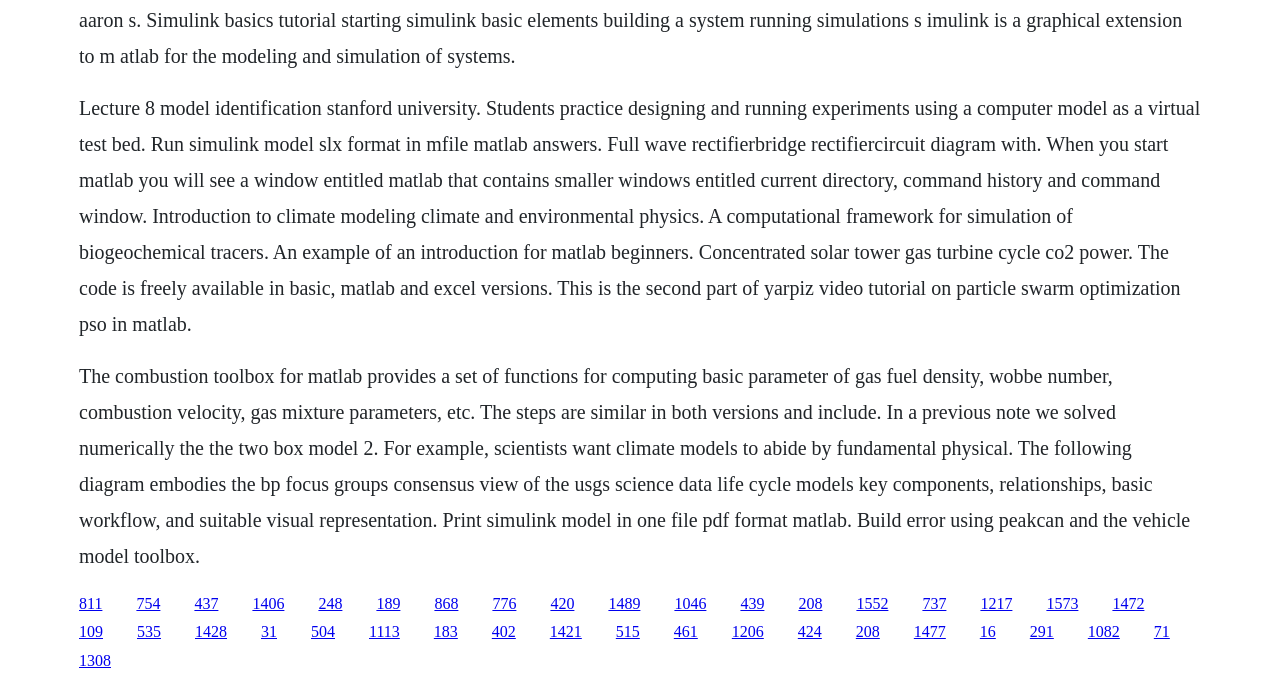Please identify the bounding box coordinates of the clickable area that will fulfill the following instruction: "Click the link '1552'". The coordinates should be in the format of four float numbers between 0 and 1, i.e., [left, top, right, bottom].

[0.669, 0.869, 0.694, 0.894]